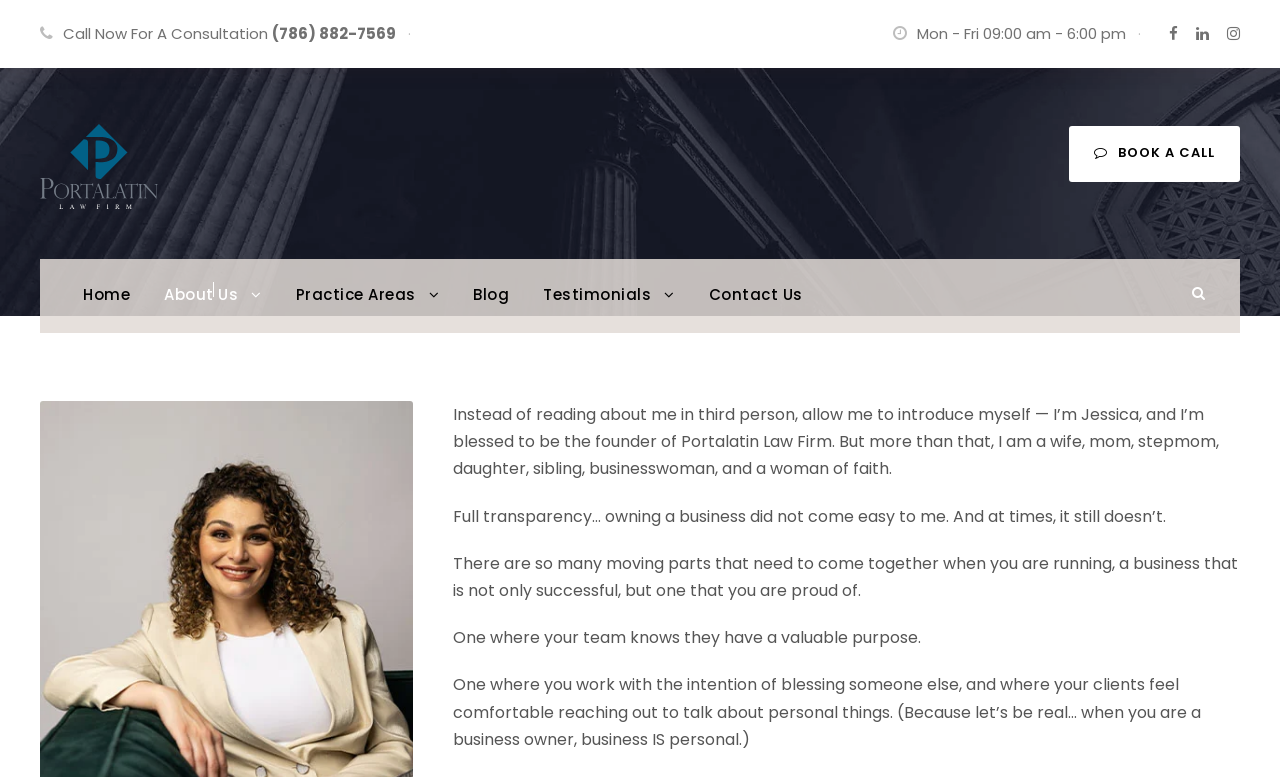Consider the image and give a detailed and elaborate answer to the question: 
What is the purpose of the 'BOOK A CALL' button?

I found the 'BOOK A CALL' button on the webpage and inferred its purpose by its text and location, which suggests that it is meant to be clicked to book a call with the law firm.